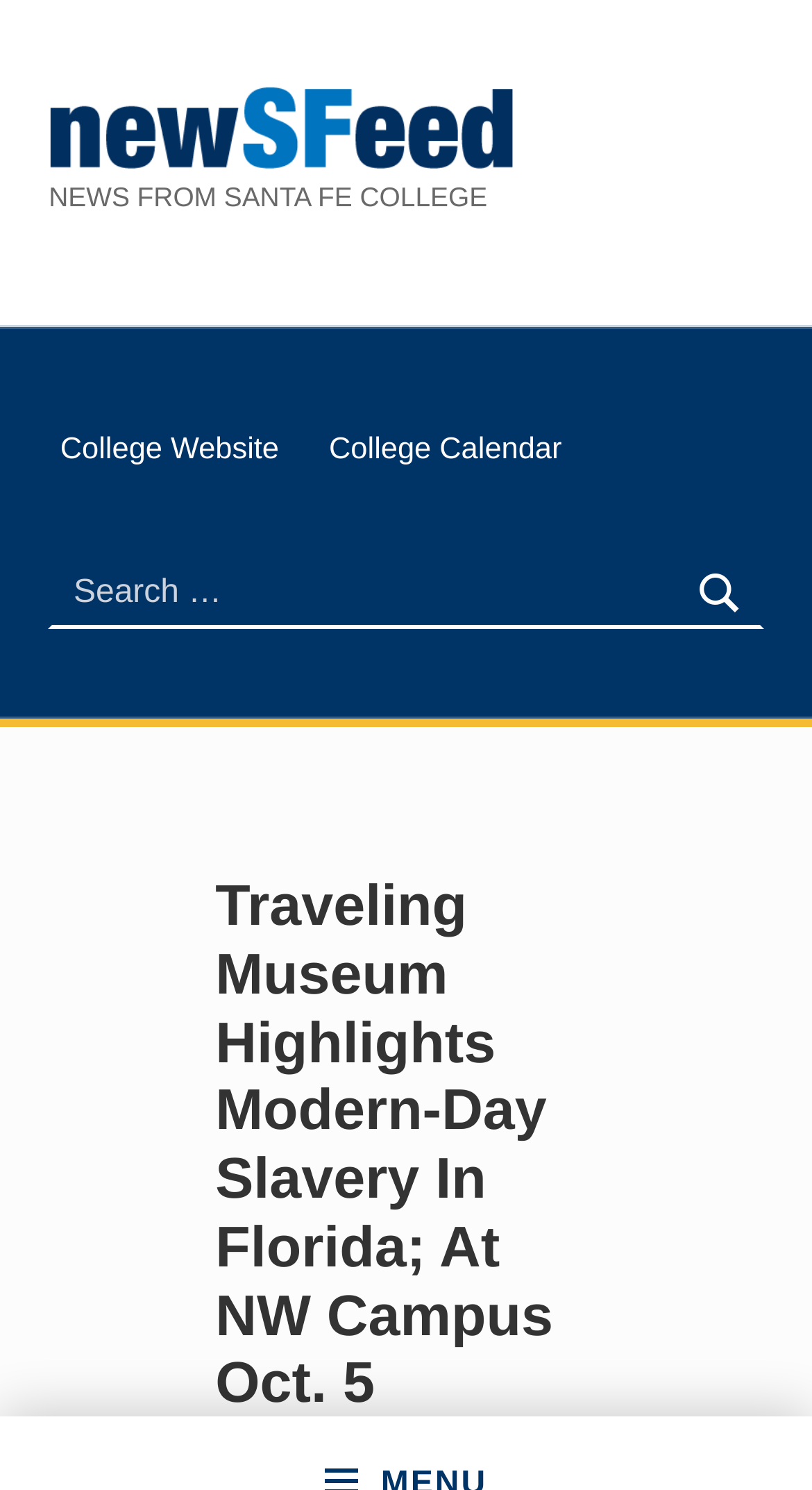Provide a brief response to the question below using a single word or phrase: 
What is the menu button for?

To open the menu